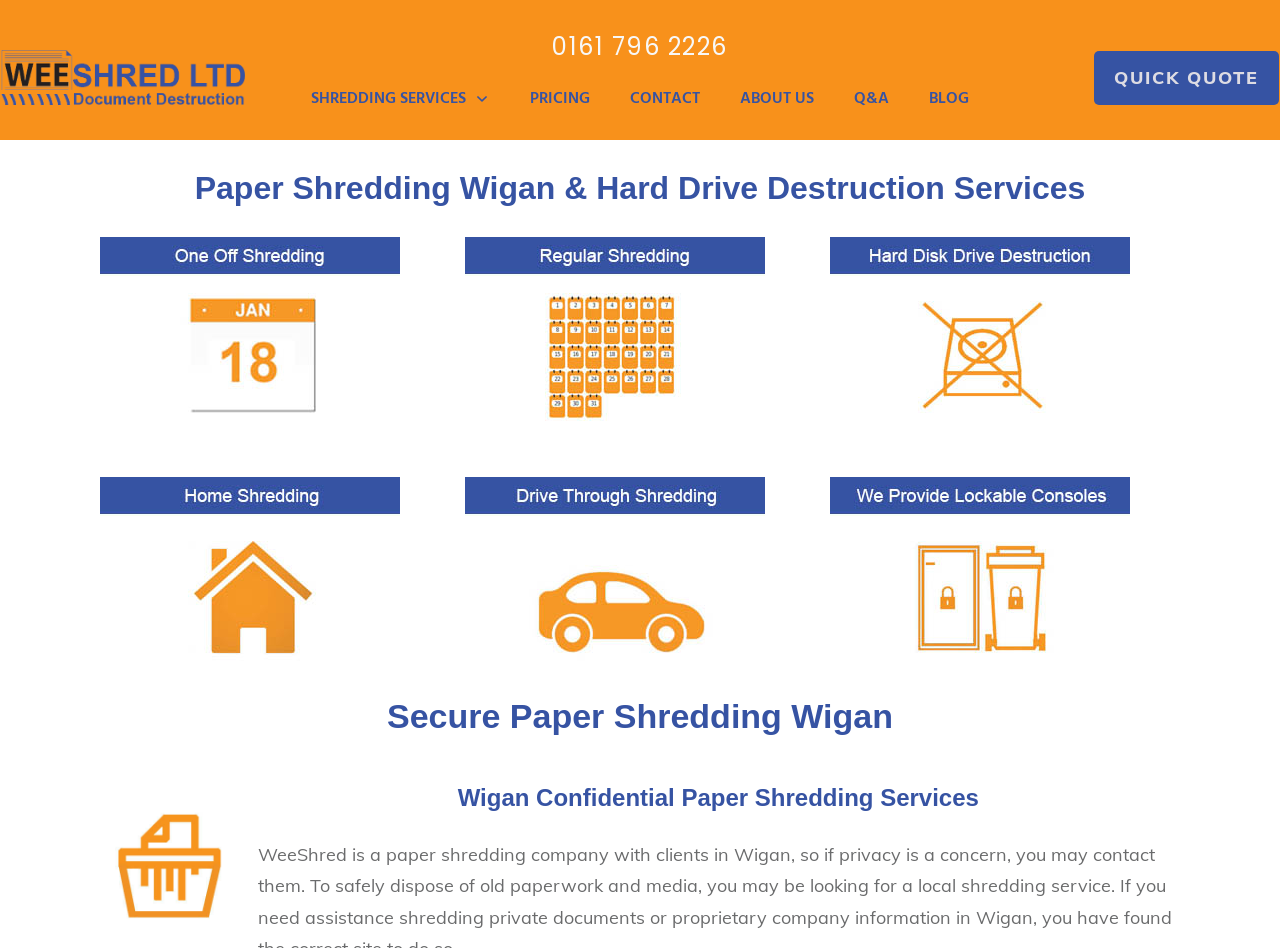Pinpoint the bounding box coordinates of the element that must be clicked to accomplish the following instruction: "Learn about shredding services". The coordinates should be in the format of four float numbers between 0 and 1, i.e., [left, top, right, bottom].

[0.243, 0.088, 0.383, 0.121]